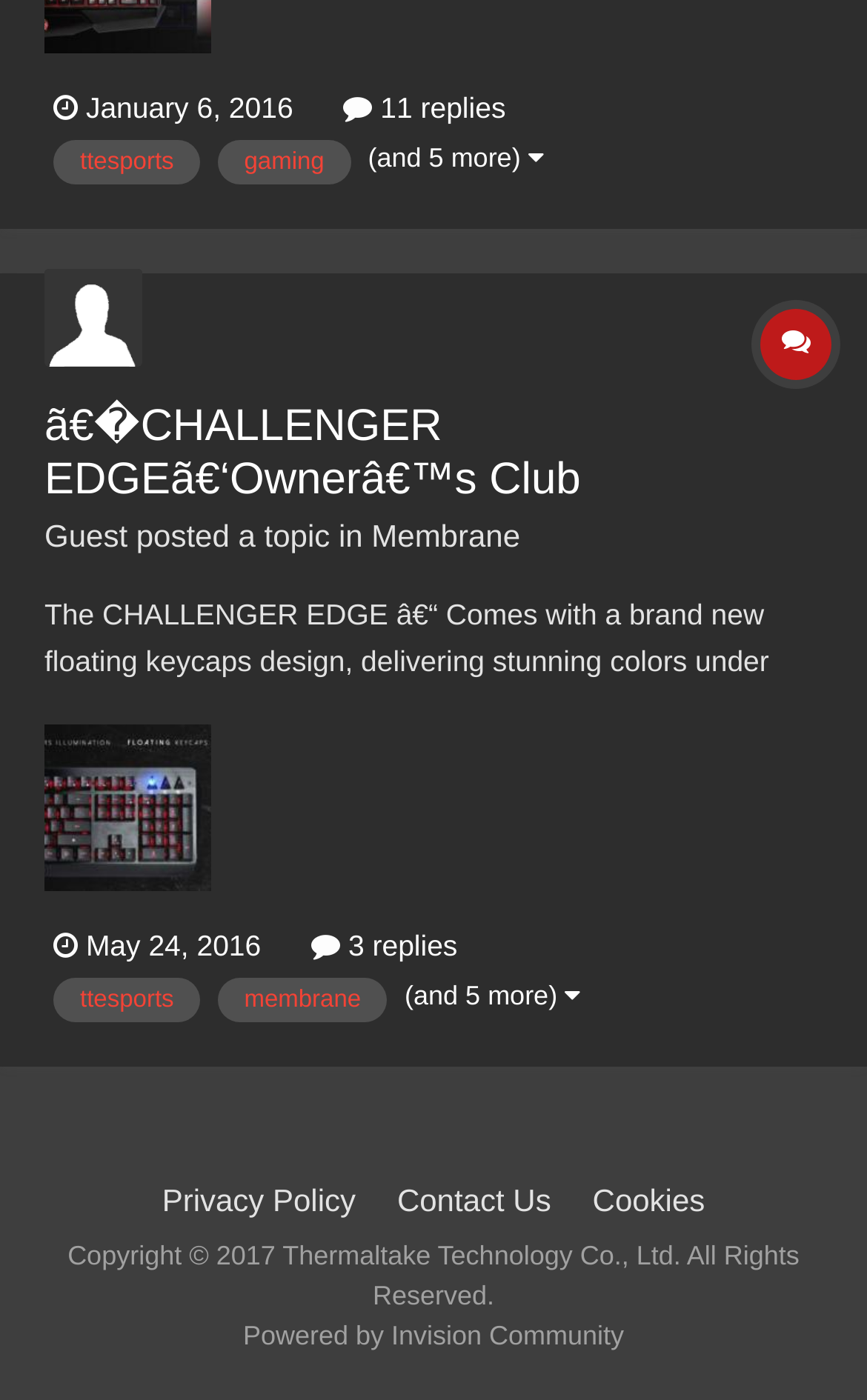From the screenshot, find the bounding box of the UI element matching this description: "Powered by Invision Community". Supply the bounding box coordinates in the form [left, top, right, bottom], each a float between 0 and 1.

[0.28, 0.944, 0.72, 0.966]